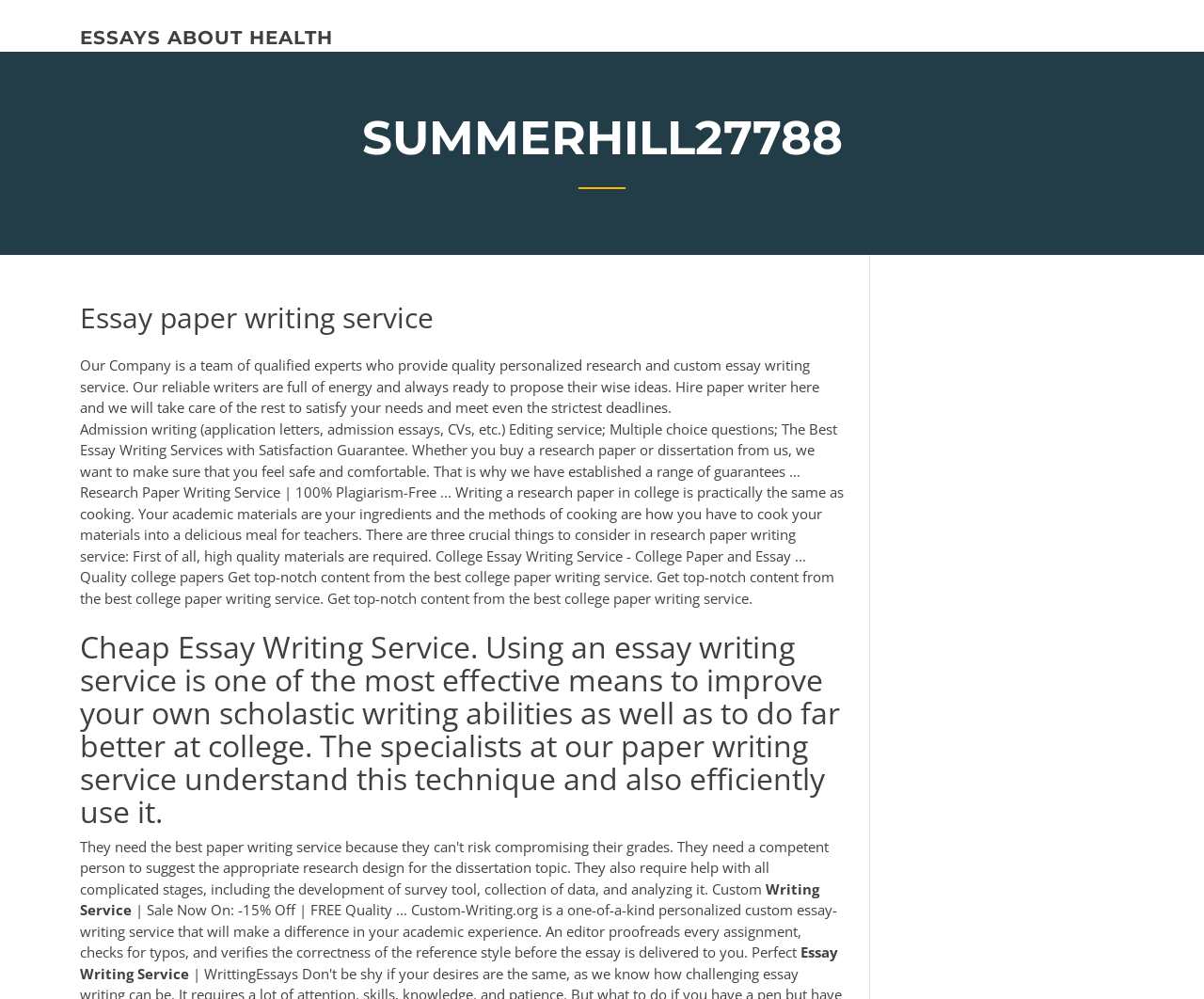Provide a one-word or short-phrase response to the question:
What is included in the research paper writing service?

High-quality materials